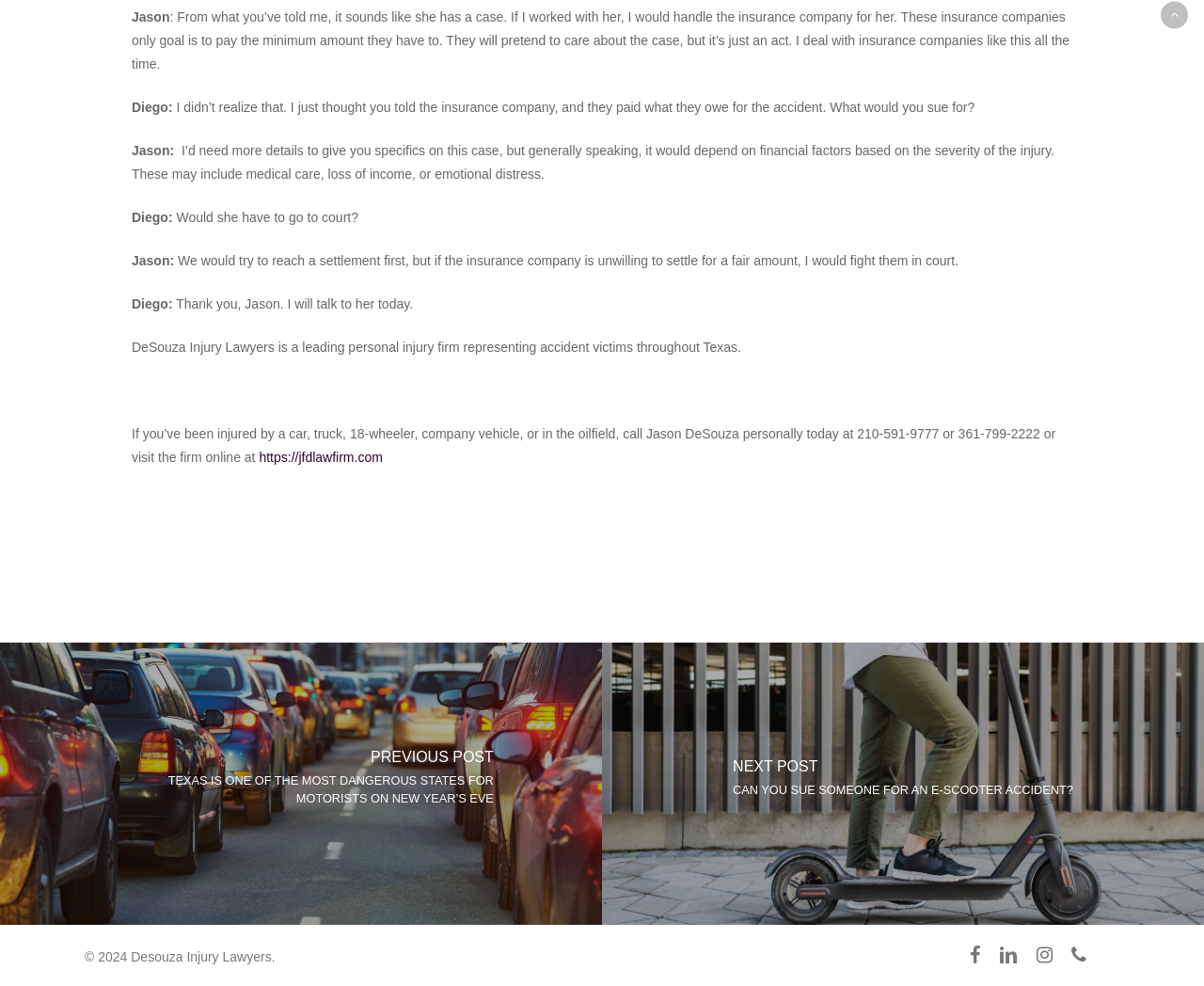What is the website of DeSouza Injury Lawyers?
Examine the image and provide an in-depth answer to the question.

The link to the website is provided in the text, along with the phone numbers to contact Jason DeSouza personally.